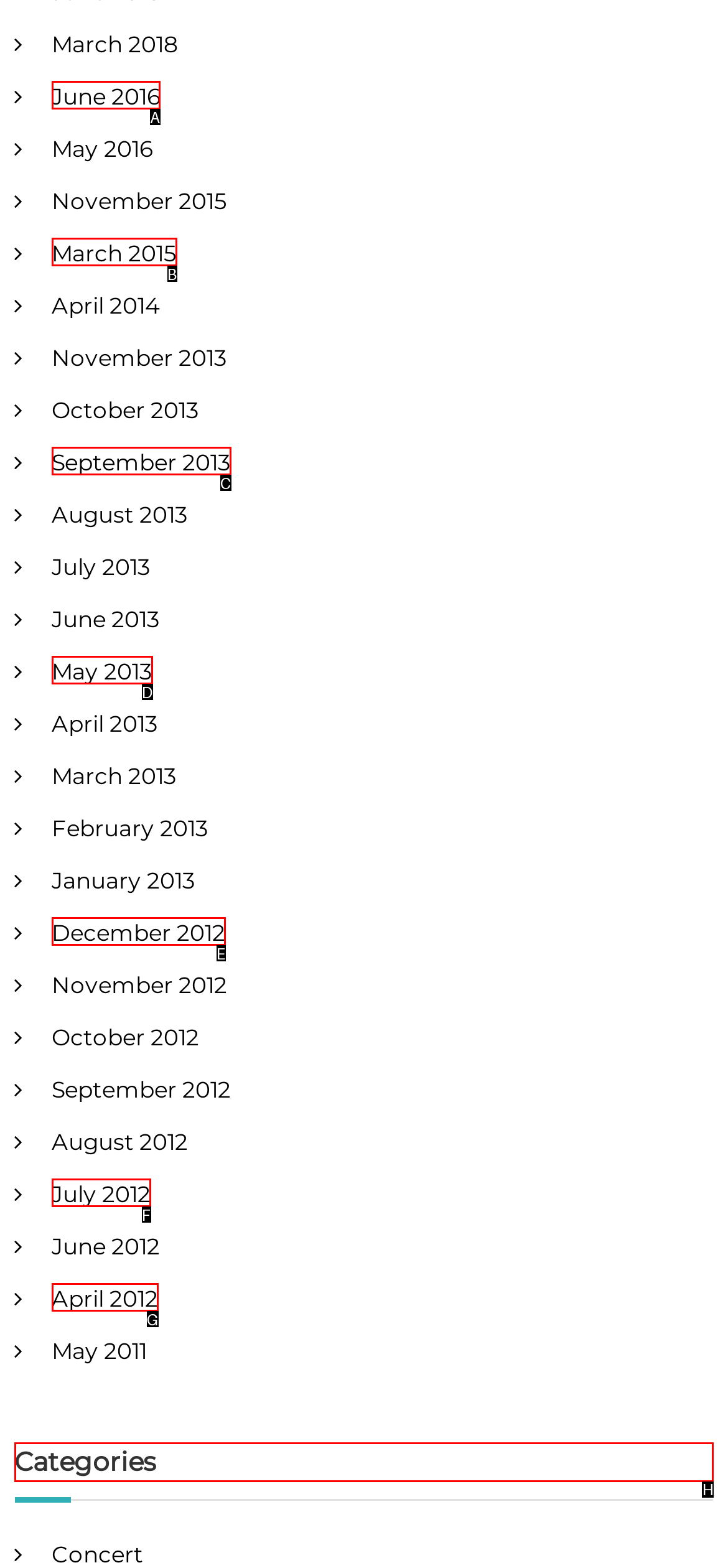Which HTML element should be clicked to complete the following task: browse categories?
Answer with the letter corresponding to the correct choice.

H